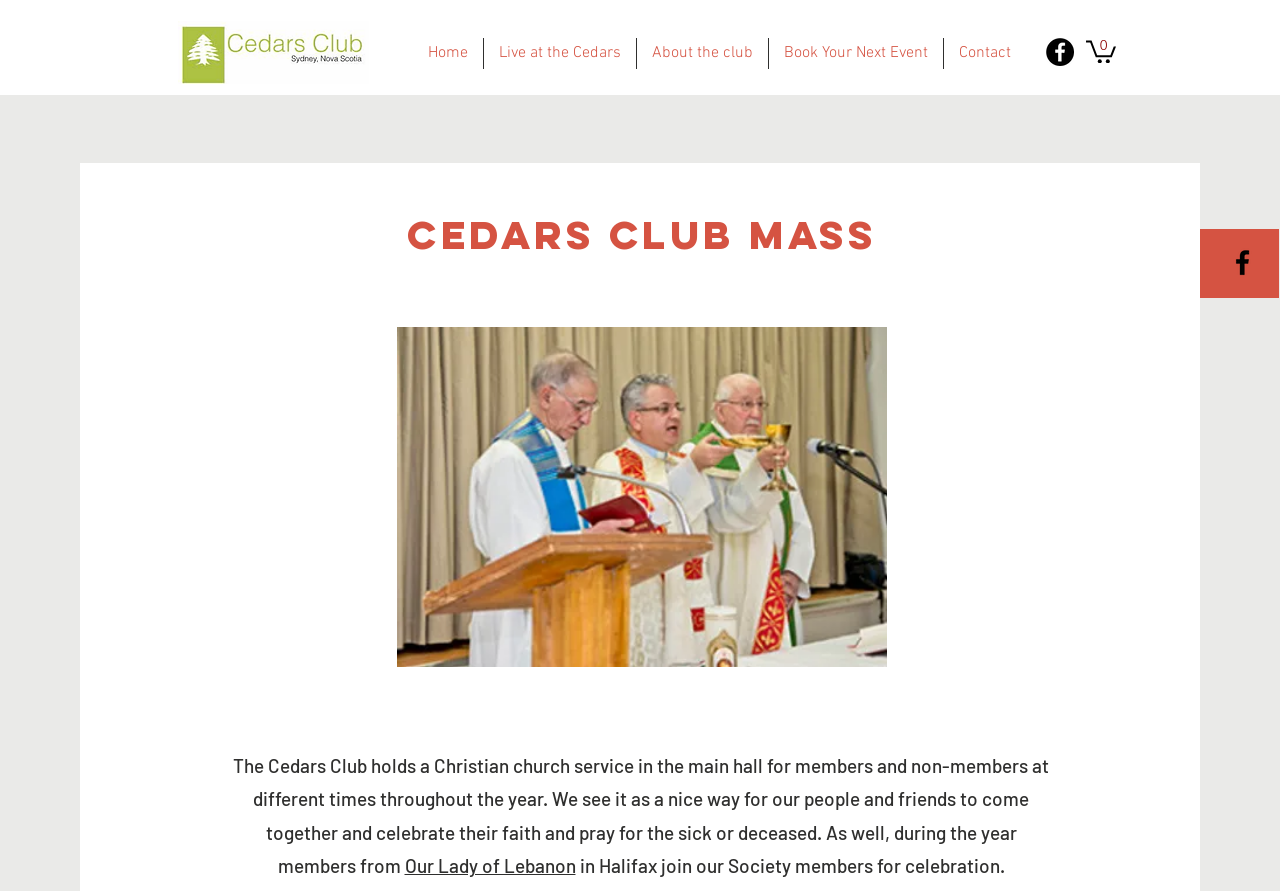What is the name of the club?
Answer briefly with a single word or phrase based on the image.

Cedars